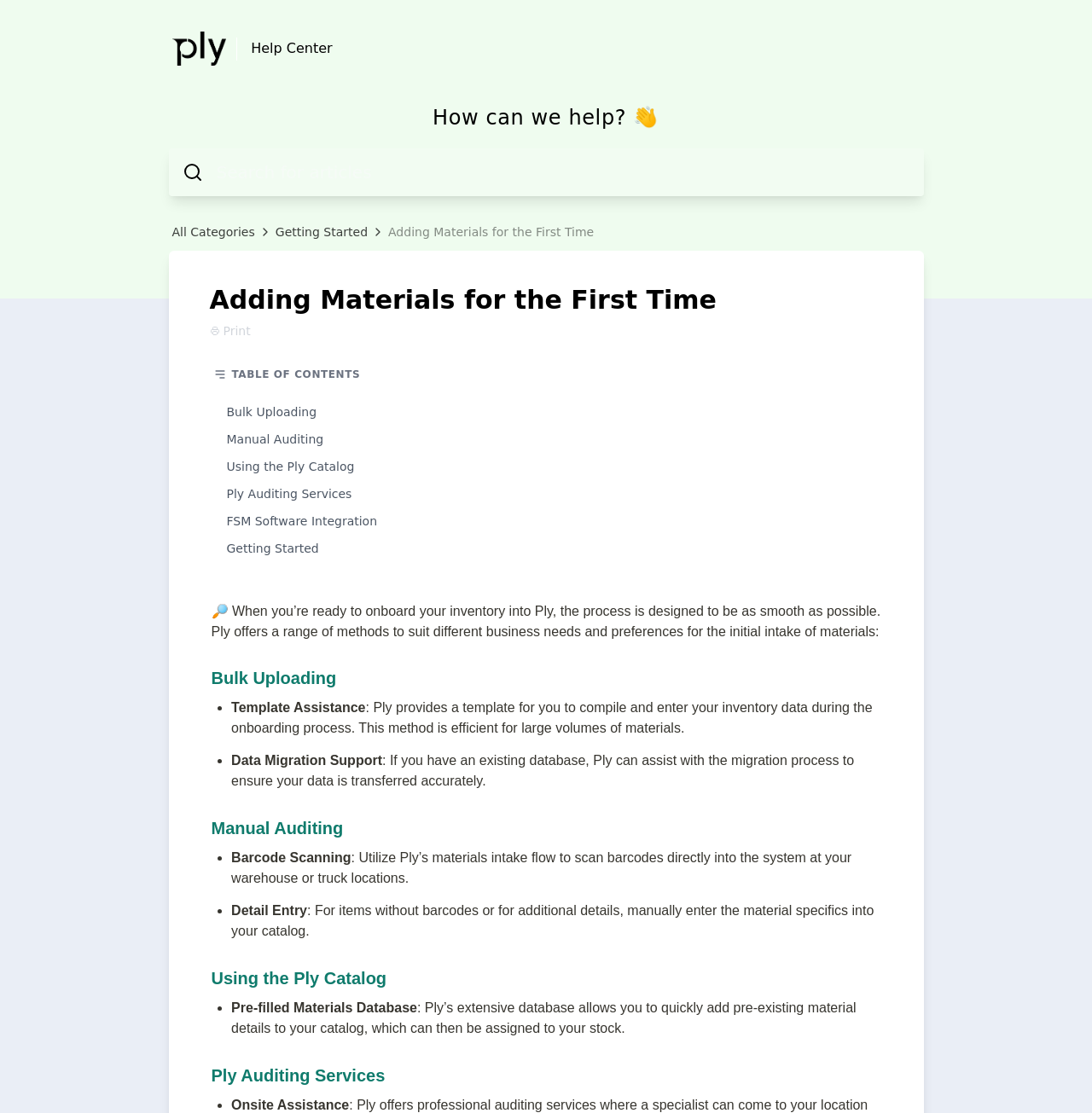Locate the bounding box coordinates of the area to click to fulfill this instruction: "Search for articles". The bounding box should be presented as four float numbers between 0 and 1, in the order [left, top, right, bottom].

[0.154, 0.133, 0.846, 0.176]